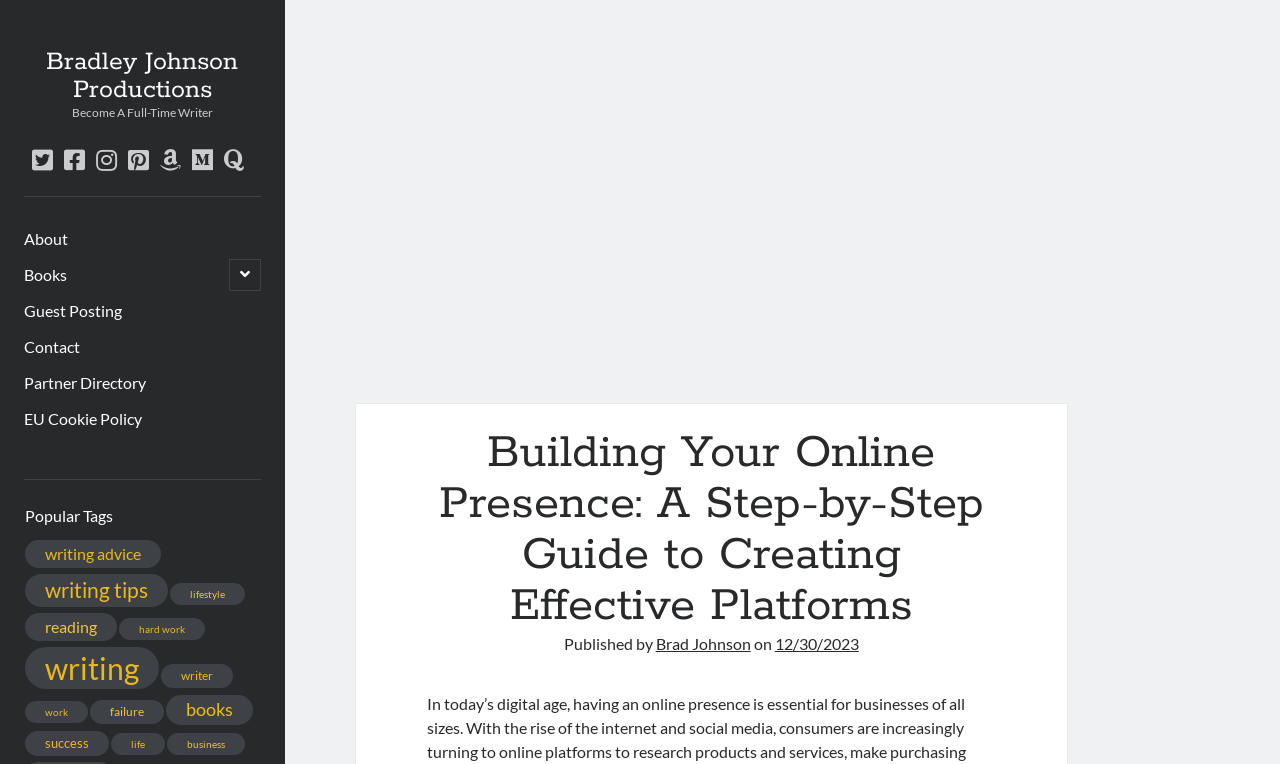Explain the webpage's layout and main content in detail.

The webpage appears to be a blog or article page, with a focus on building an online presence. At the top, there is a header section with a link to "Bradley Johnson Productions" and a static text "Become A Full-Time Writer". Below this, there are several social media links, including Twitter, Facebook, Instagram, Pinterest, Amazon, Medium, and Quora.

To the left of the page, there is a sidebar with several links, including "About", "Books", "Guest Posting", "Contact", "Partner Directory", and "EU Cookie Policy". There is also a button to open a child menu.

Below the header section, there is a main content area with a heading "Building Your Online Presence: A Step-by-Step Guide to Creating Effective Platforms". This is followed by a published date "12/30/2023" and the author's name "Brad Johnson".

On the right side of the page, there is a section with popular tags, including "writing advice", "writing tips", "lifestyle", "reading", "hard work", "writing", "writer", "work", "failure", "books", "success", "life", and "business".